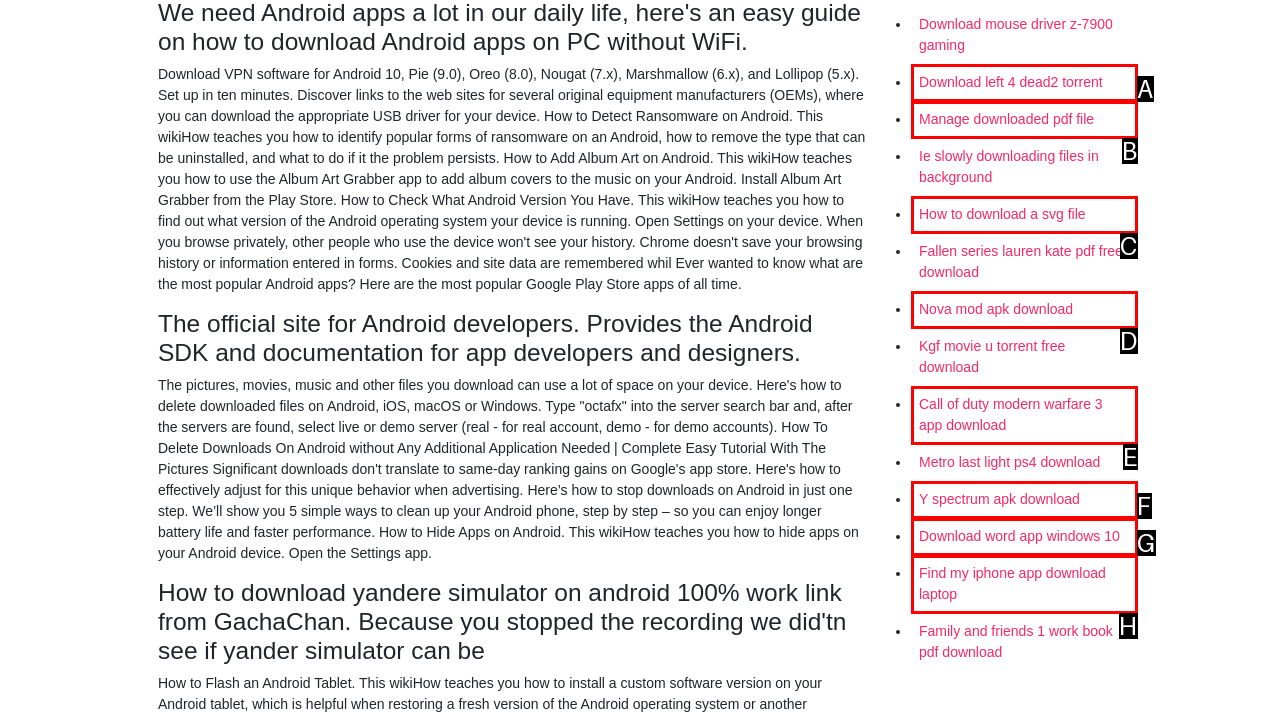Based on the element description: Manage downloaded pdf file, choose the HTML element that matches best. Provide the letter of your selected option.

B